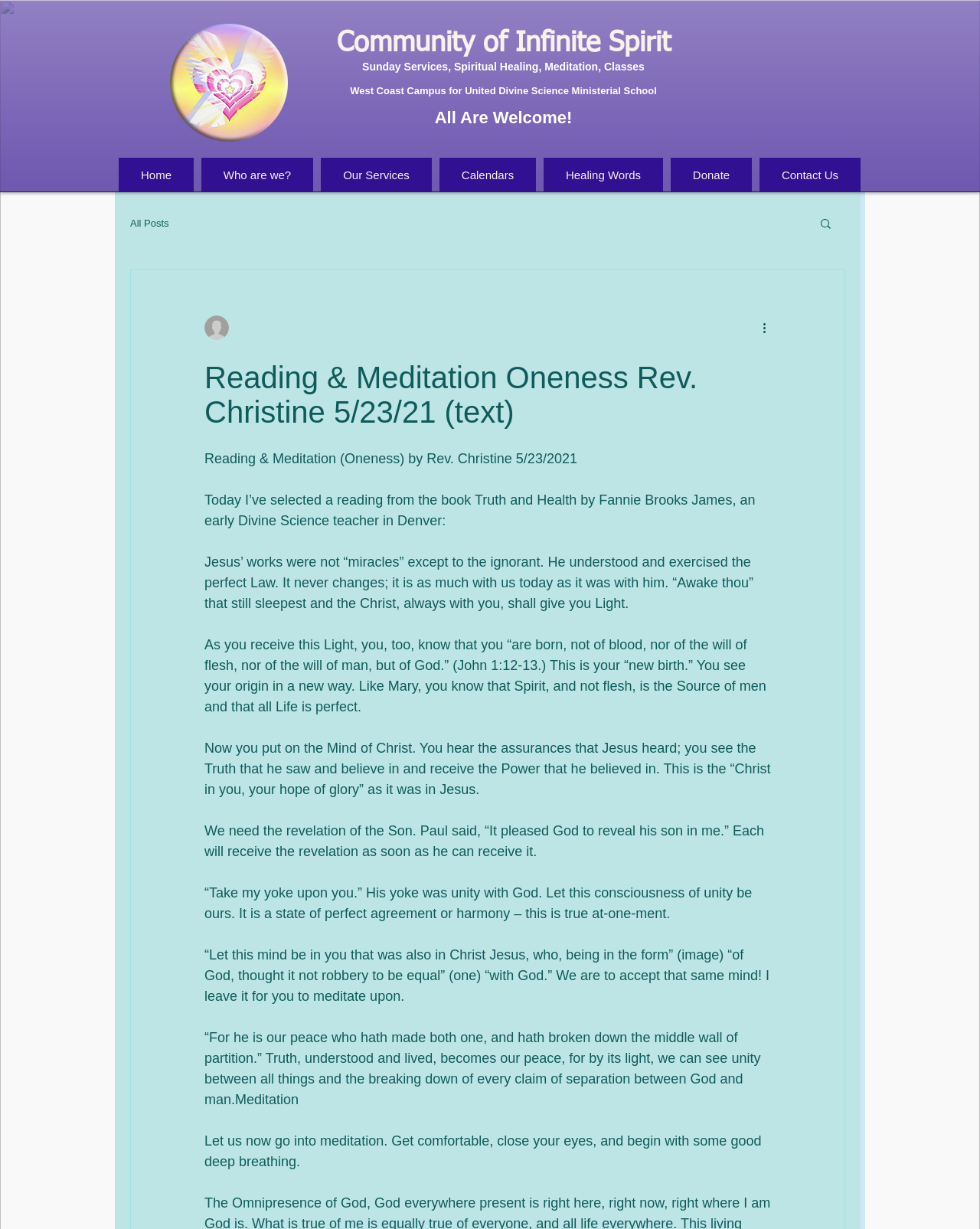Provide a brief response in the form of a single word or phrase:
What is the name of the community?

Community of Infinite Spirit